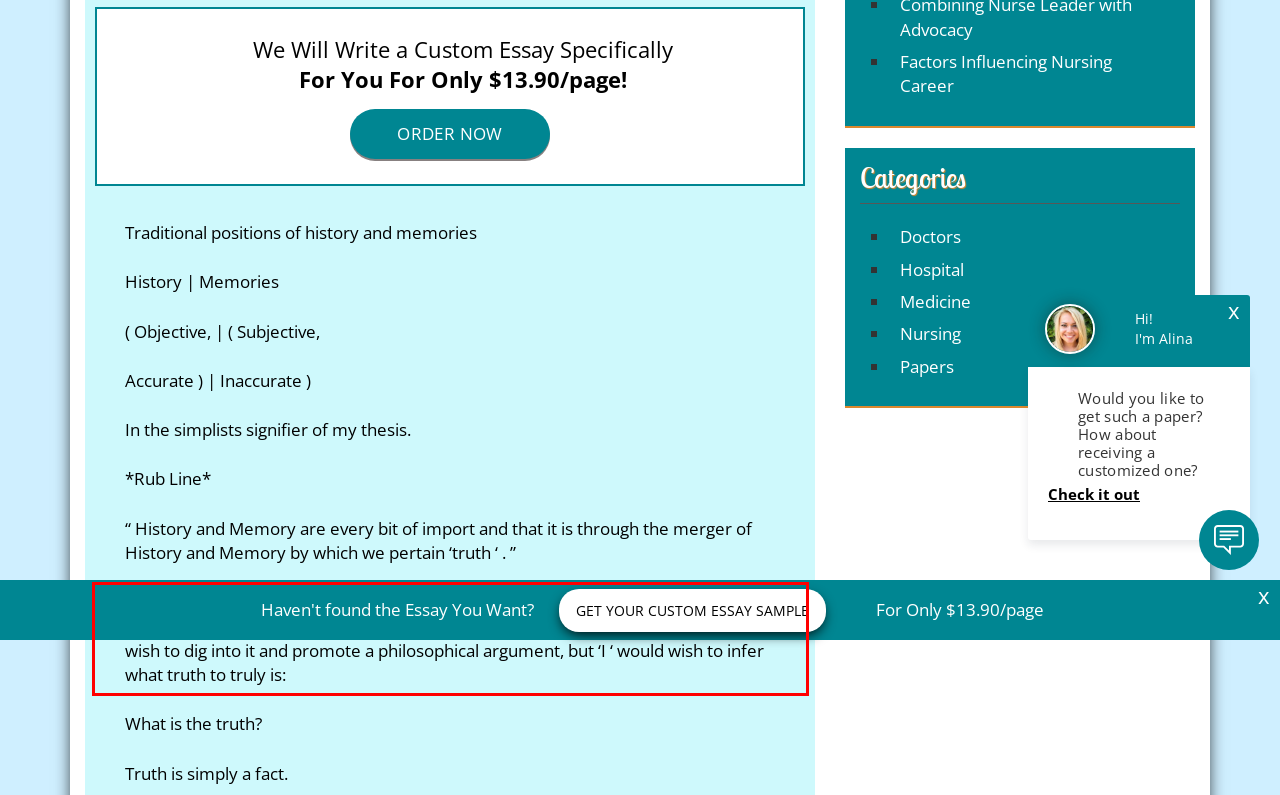Please identify the text within the red rectangular bounding box in the provided webpage screenshot.

“ Truth… What is truth, Indeed we all have have different sentiments and it is a really controversial capable affair as truth is a multi-faceted construct. Therefore, I would non wish to dig into it and promote a philosophical argument, but ‘I ‘ would wish to infer what truth to truly is: